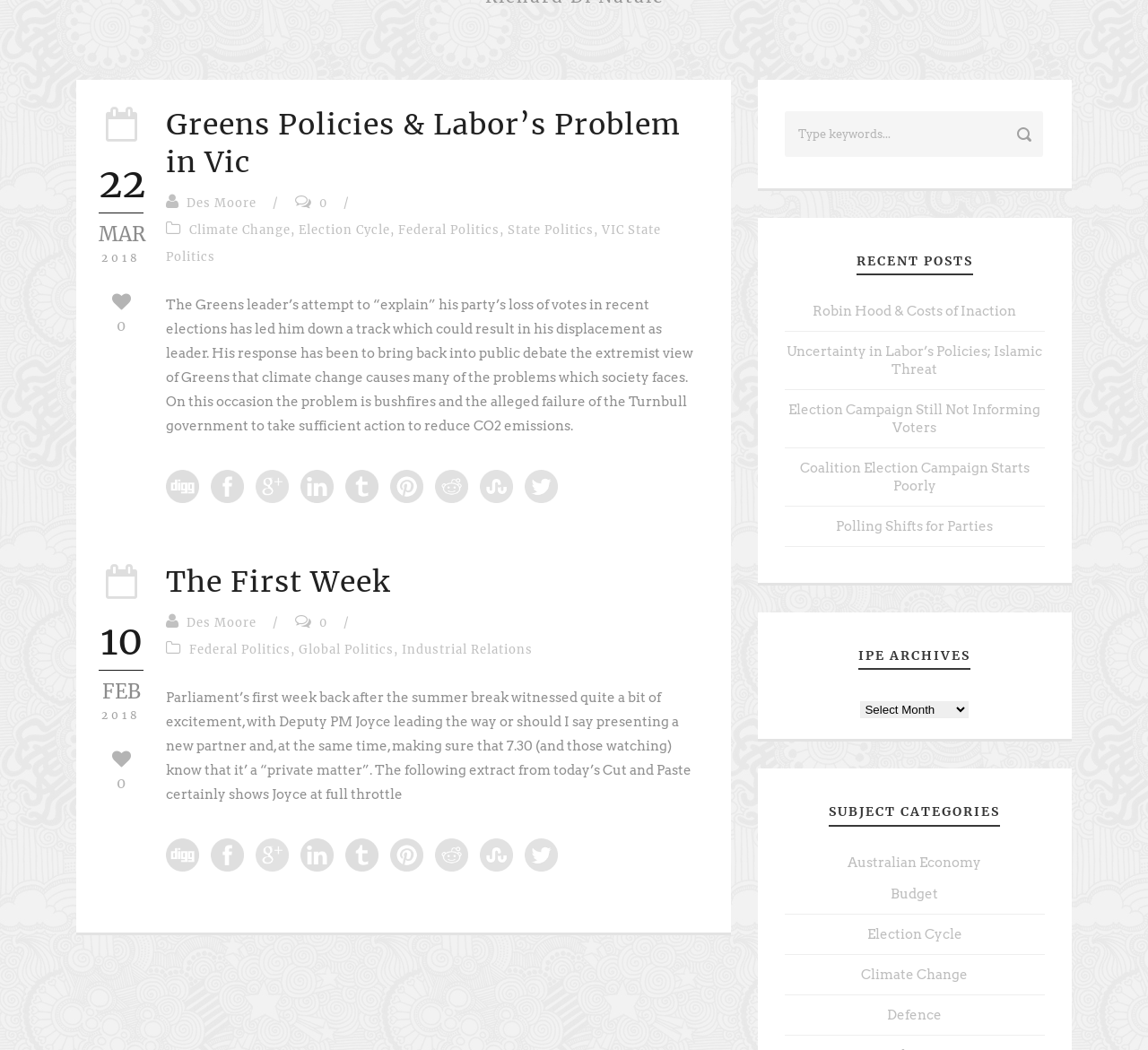Find the bounding box coordinates for the UI element that matches this description: "alt="pinterest-share"".

[0.34, 0.447, 0.369, 0.479]